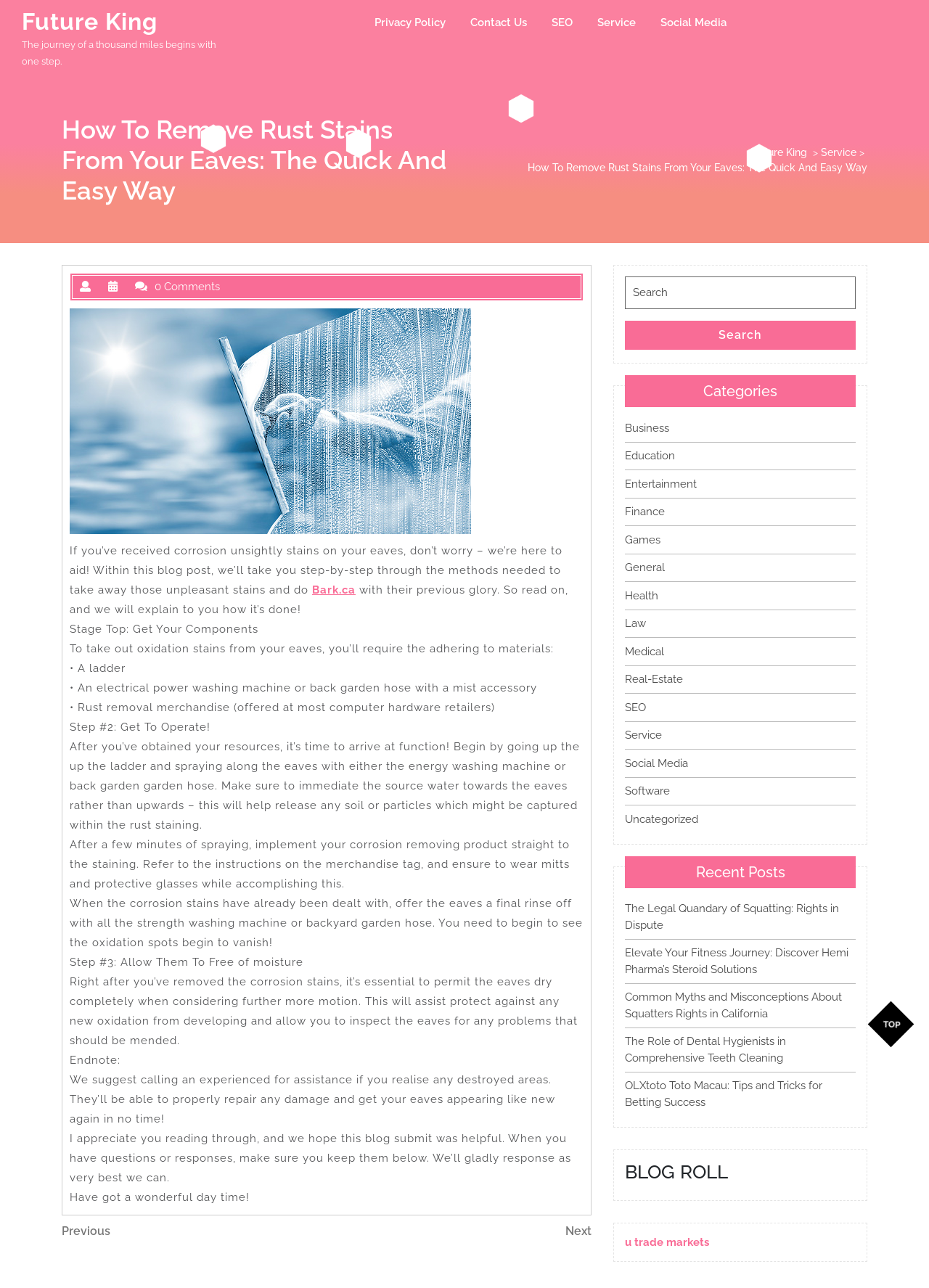Locate the bounding box coordinates of the item that should be clicked to fulfill the instruction: "Search for something".

[0.673, 0.215, 0.921, 0.24]